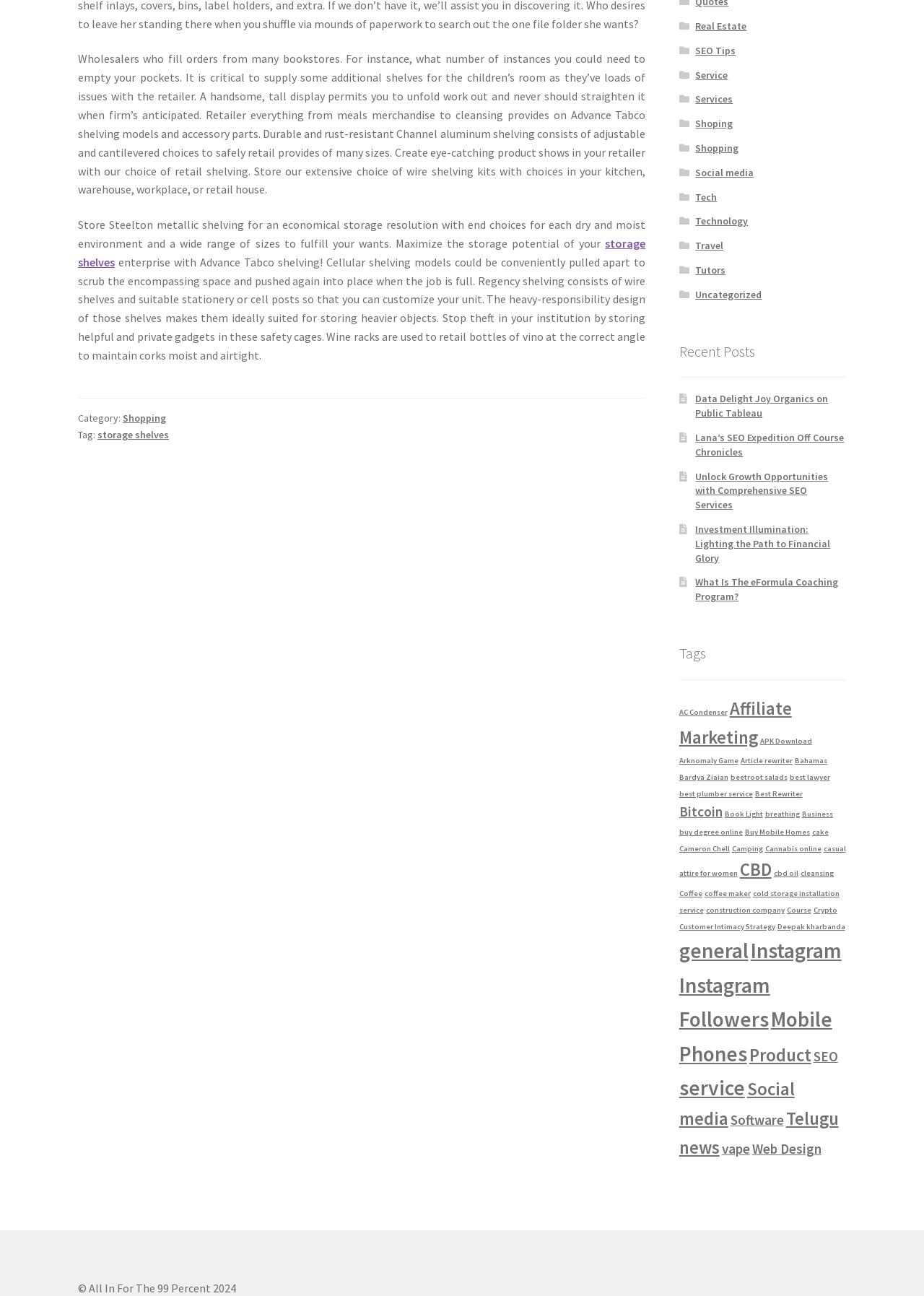Provide the bounding box coordinates of the section that needs to be clicked to accomplish the following instruction: "Add to basket."

None